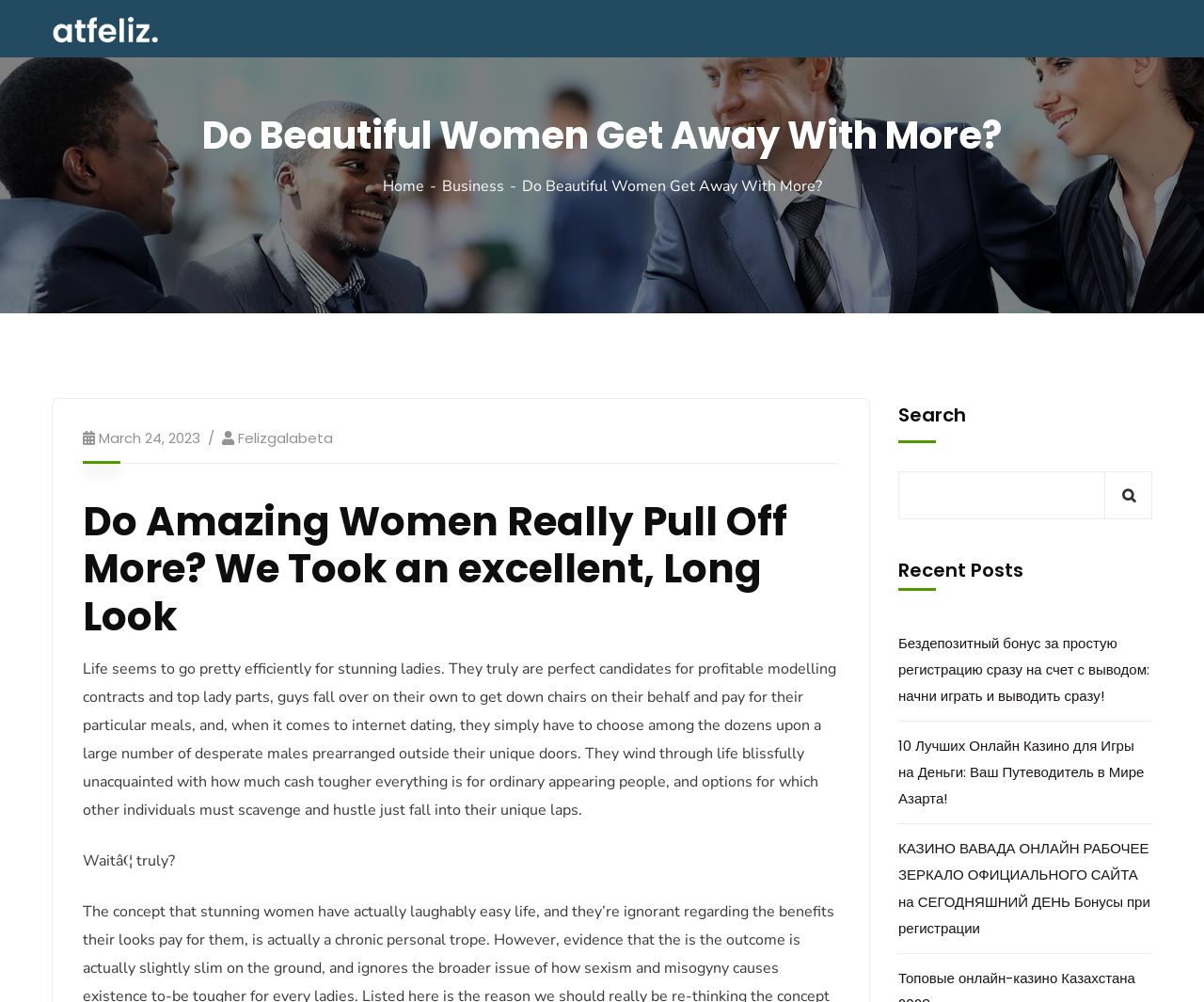Provide the bounding box coordinates for the UI element that is described as: "title="atfeliz"".

[0.043, 0.018, 0.132, 0.038]